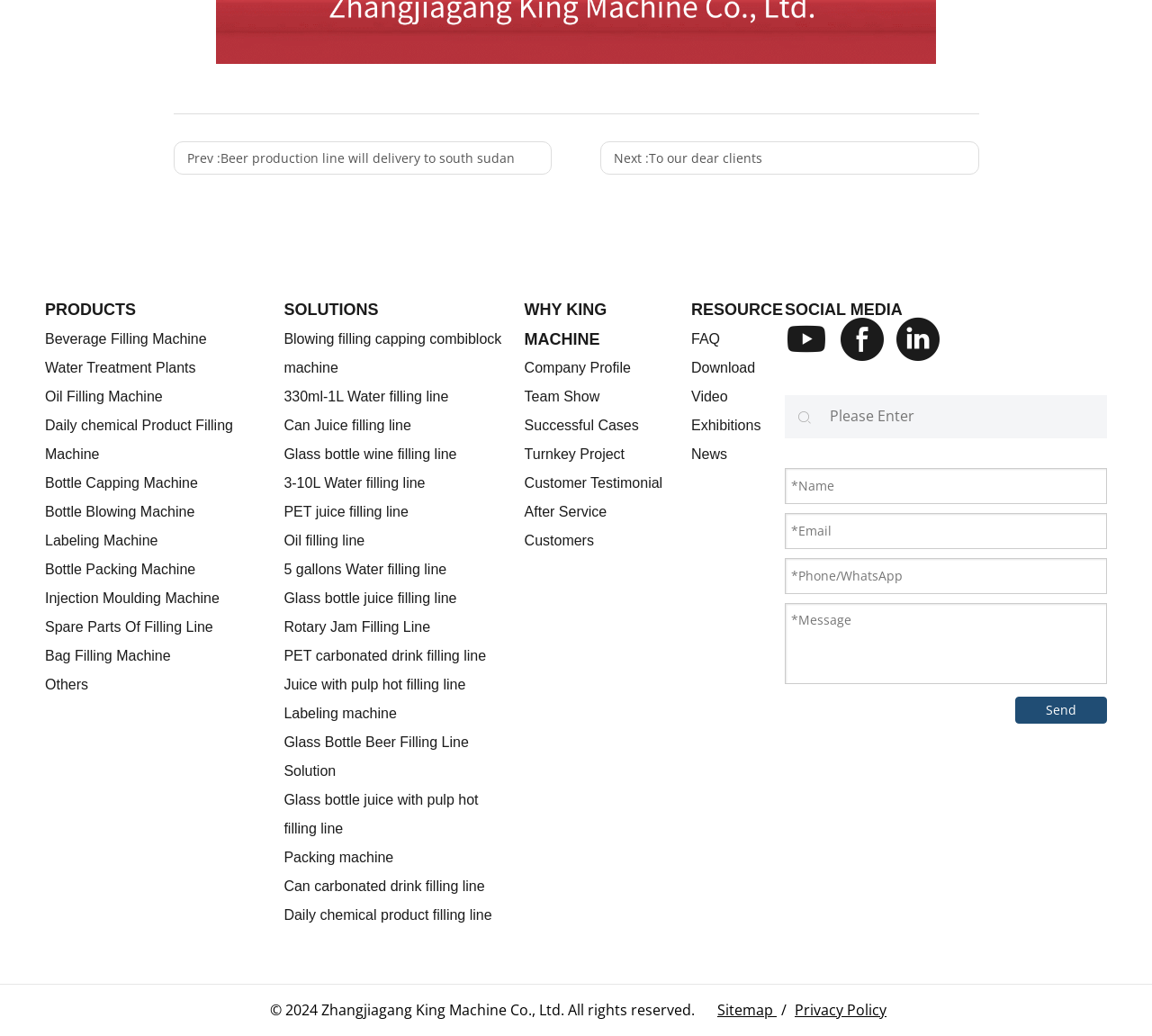What social media platforms are linked?
Look at the image and construct a detailed response to the question.

The social media platforms are linked at the bottom of the page, under the 'SOCIAL MEDIA' heading. The links are labeled as 'Youtube', 'Facebook', and 'Linkedin'.